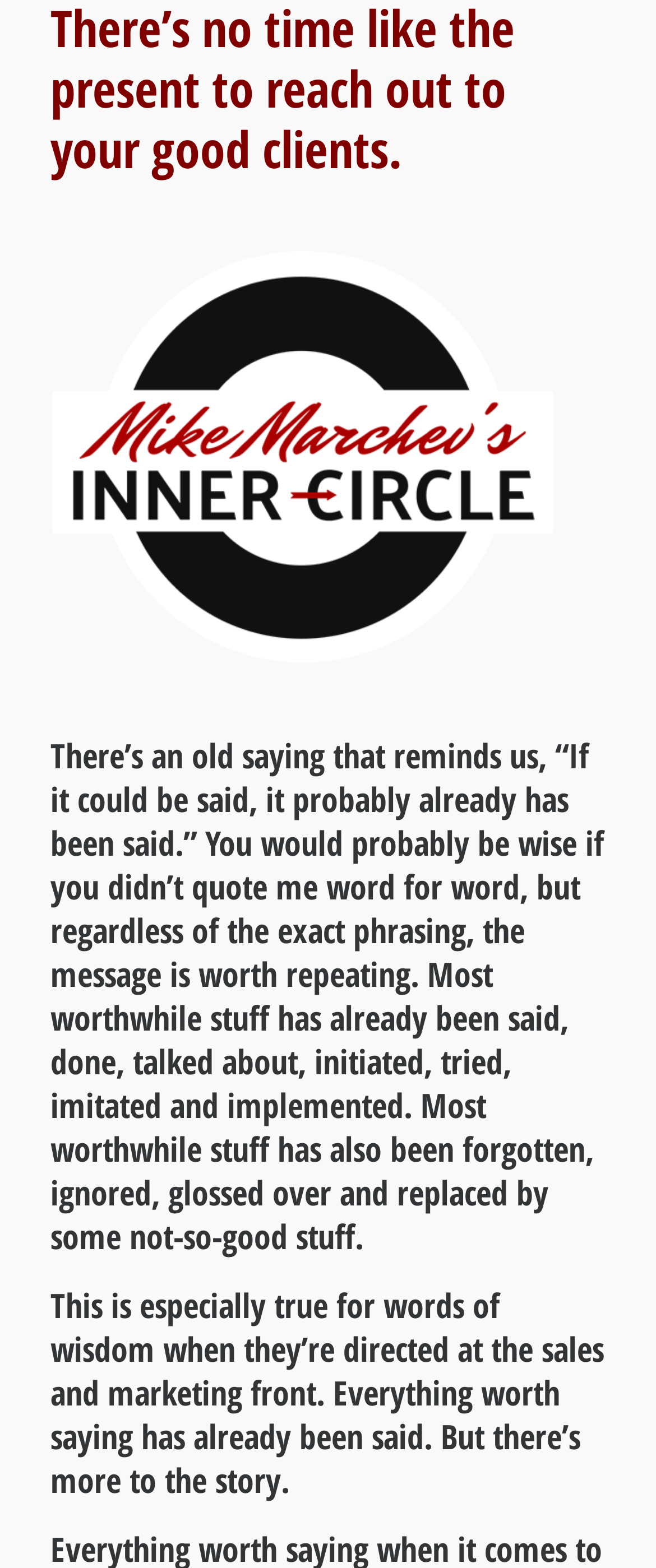Generate the text content of the main heading of the webpage.

There’s no time like the present to reach out to your good clients.